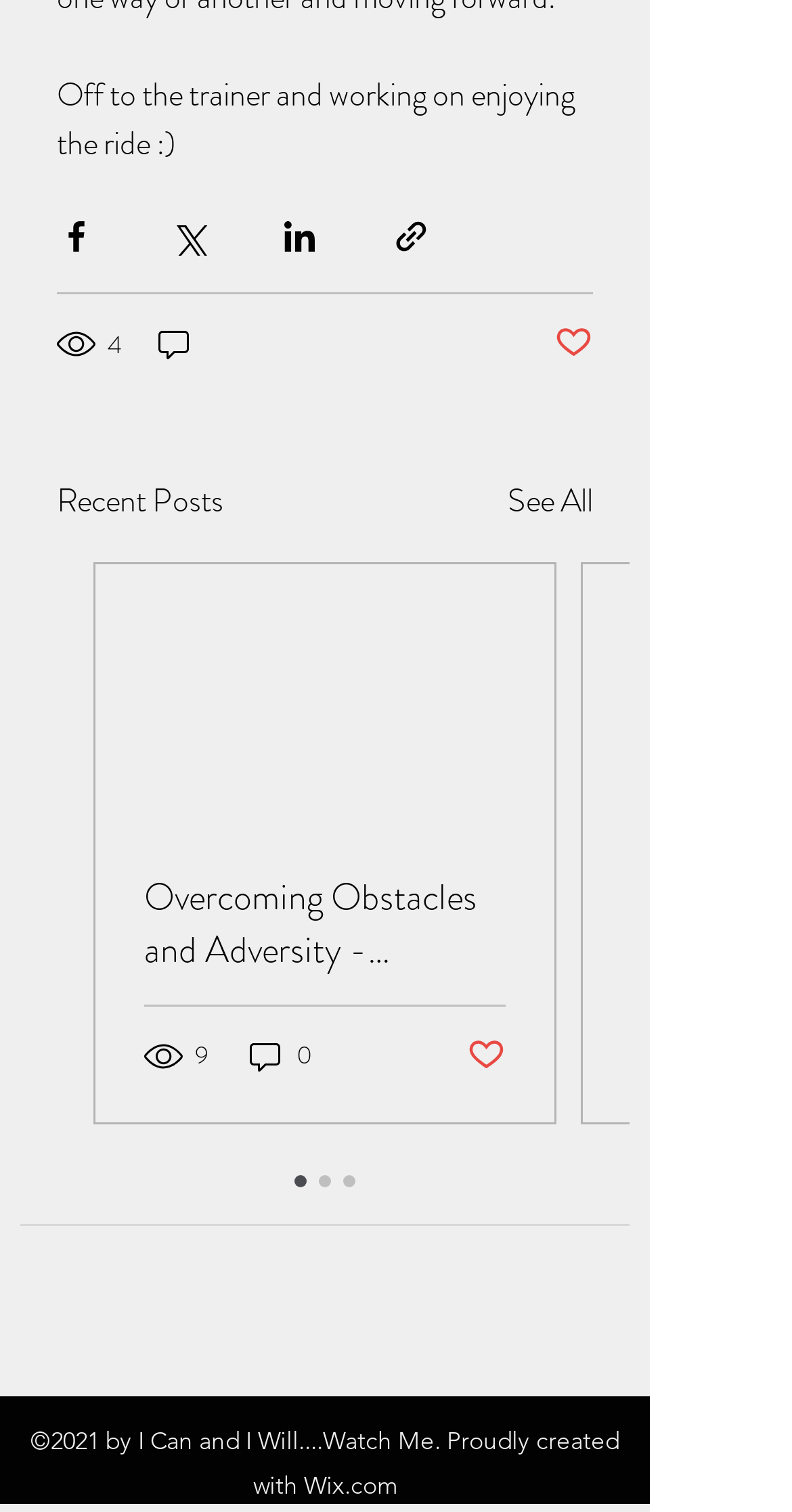Please give a short response to the question using one word or a phrase:
What social media platforms are available in the social bar?

Facebook, Twitter, LinkedIn